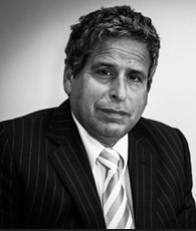Offer a thorough description of the image.

The image features a dignified middle-aged man with curly hair, dressed in a formal black pinstripe suit complemented by a white shirt and a light-colored striped tie. His expression conveys a sense of seriousness and contemplation, suggesting a thoughtful demeanor. The monochromatic style of the photograph enhances the formal atmosphere, drawing focus to his facial features and attire. This image likely represents a professional or public figure, possibly in a legal or political context, reflecting the themes discussed in the accompanying article titled "Russia Marks Day of Remembrance to Honor Victims of the Great Terror." The article addresses significant geopolitical issues and reflections on Russia's past, indicating the subject's relevance to these discussions.